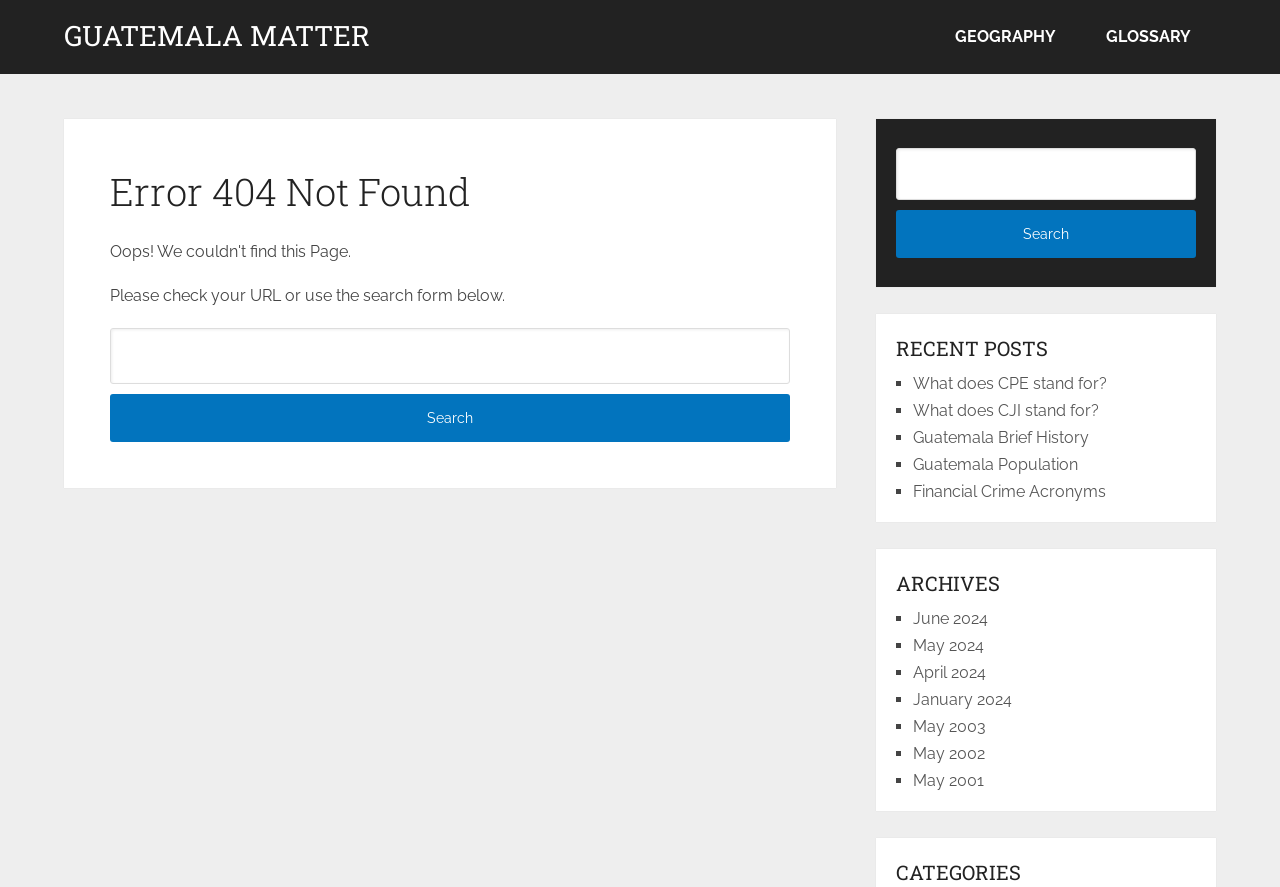Please analyze the image and provide a thorough answer to the question:
How many recent posts are listed on the page?

There are four recent posts listed on the page, each with a link and a list marker. The posts are listed in a section with the heading 'RECENT POSTS'.